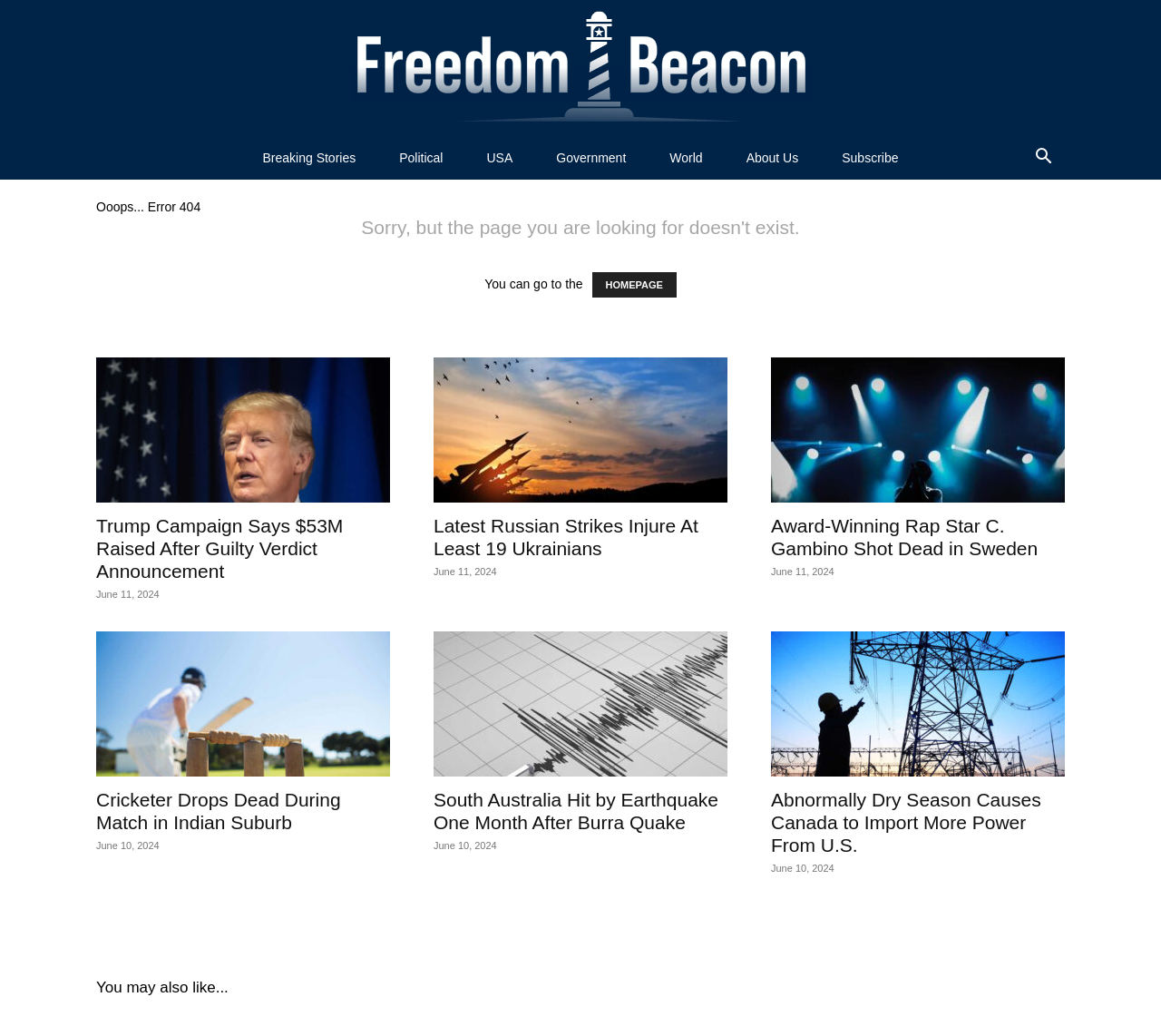What is the purpose of the 'You may also like...' section?
Based on the visual information, provide a detailed and comprehensive answer.

The 'You may also like...' section is a complementary element with the ID 104, located at the bottom of the webpage, which suggests related content to users, possibly based on their interests or browsing history.